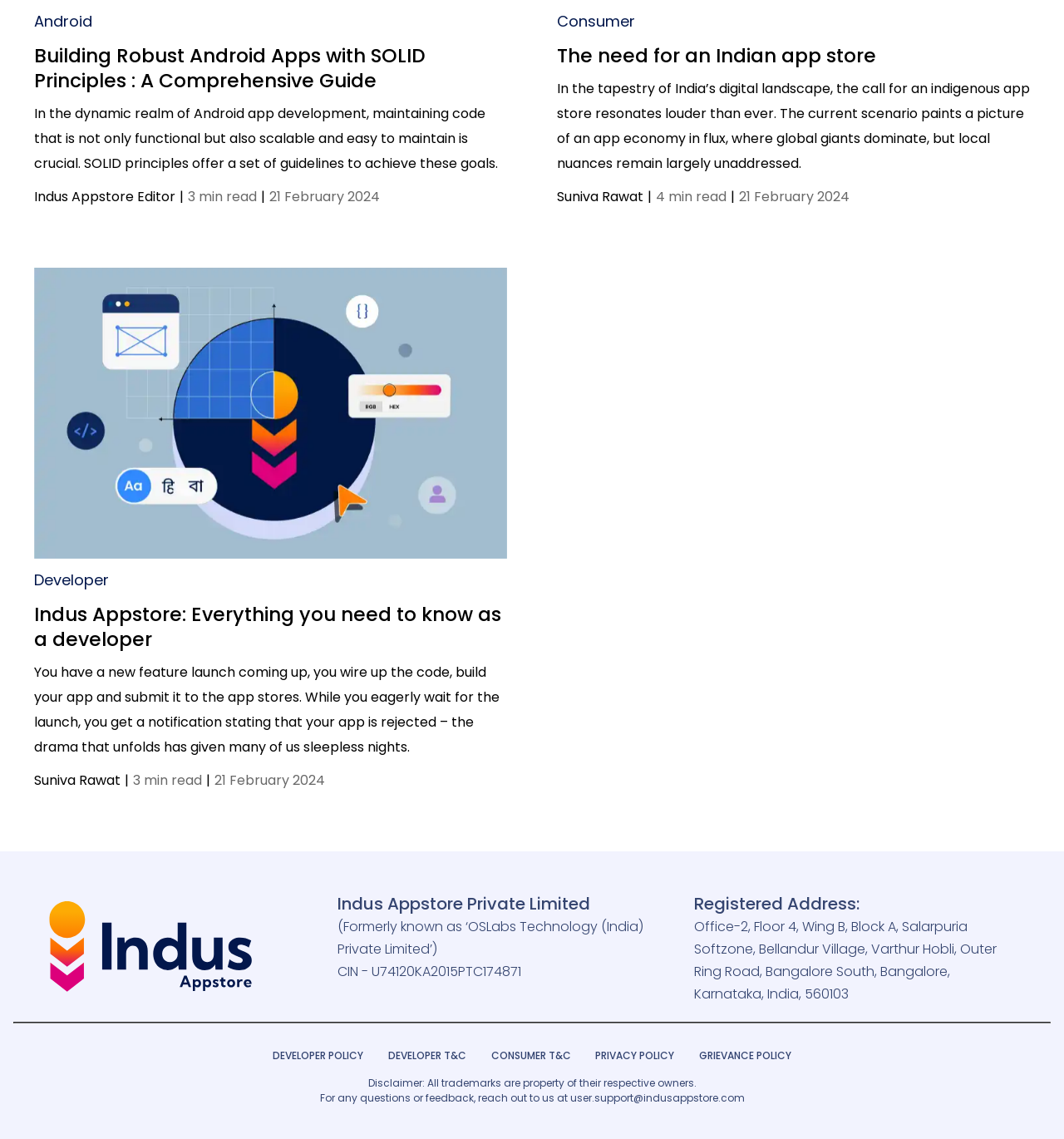Using the details in the image, give a detailed response to the question below:
What is the email address for user support mentioned on the webpage?

The webpage provides a disclaimer section at the bottom, which mentions the email address 'user.support@indusappstore.com' for any questions or feedback, indicating that this is the email address for user support.